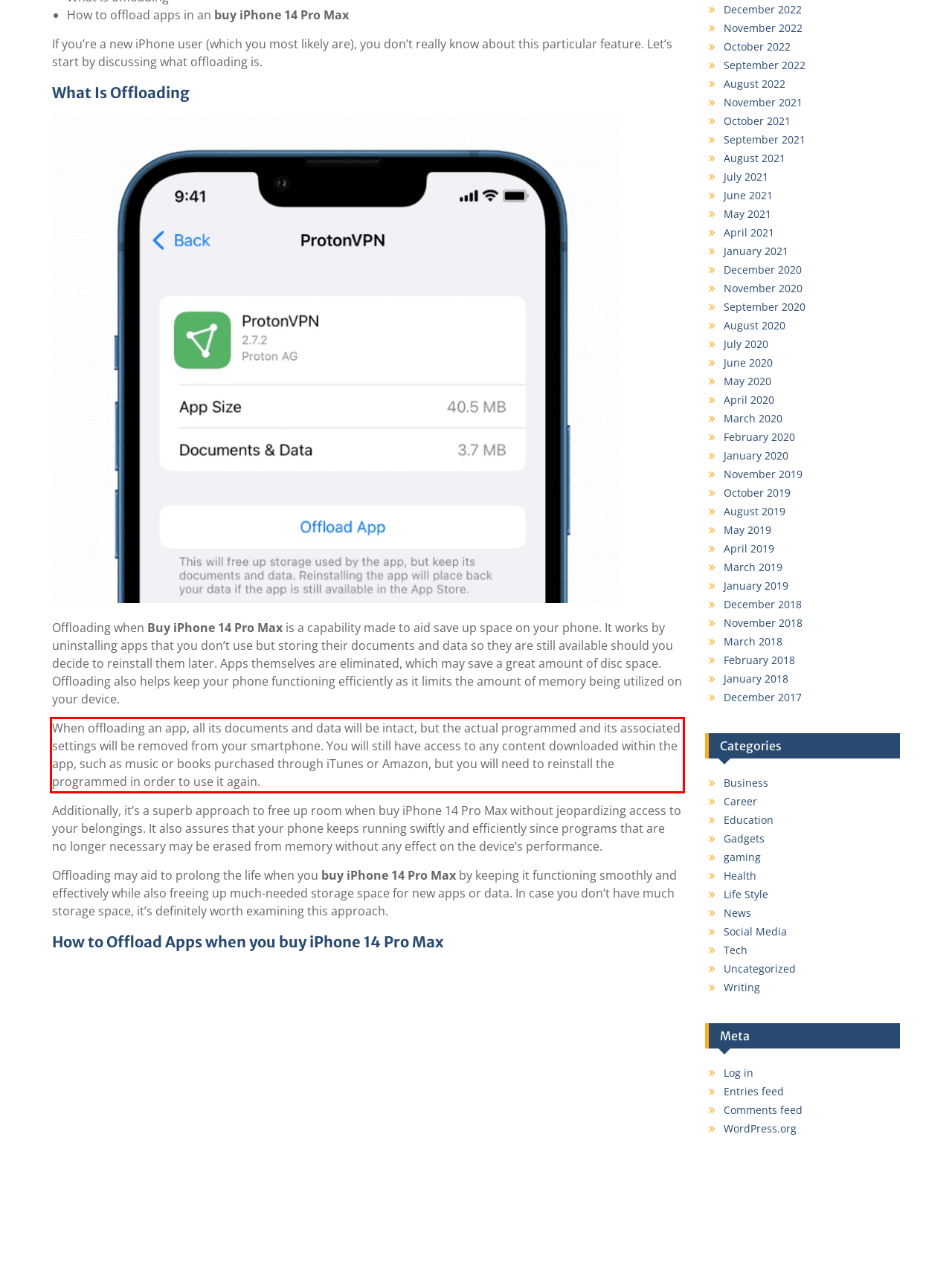Given a webpage screenshot, locate the red bounding box and extract the text content found inside it.

When offloading an app, all its documents and data will be intact, but the actual programmed and its associated settings will be removed from your smartphone. You will still have access to any content downloaded within the app, such as music or books purchased through iTunes or Amazon, but you will need to reinstall the programmed in order to use it again.